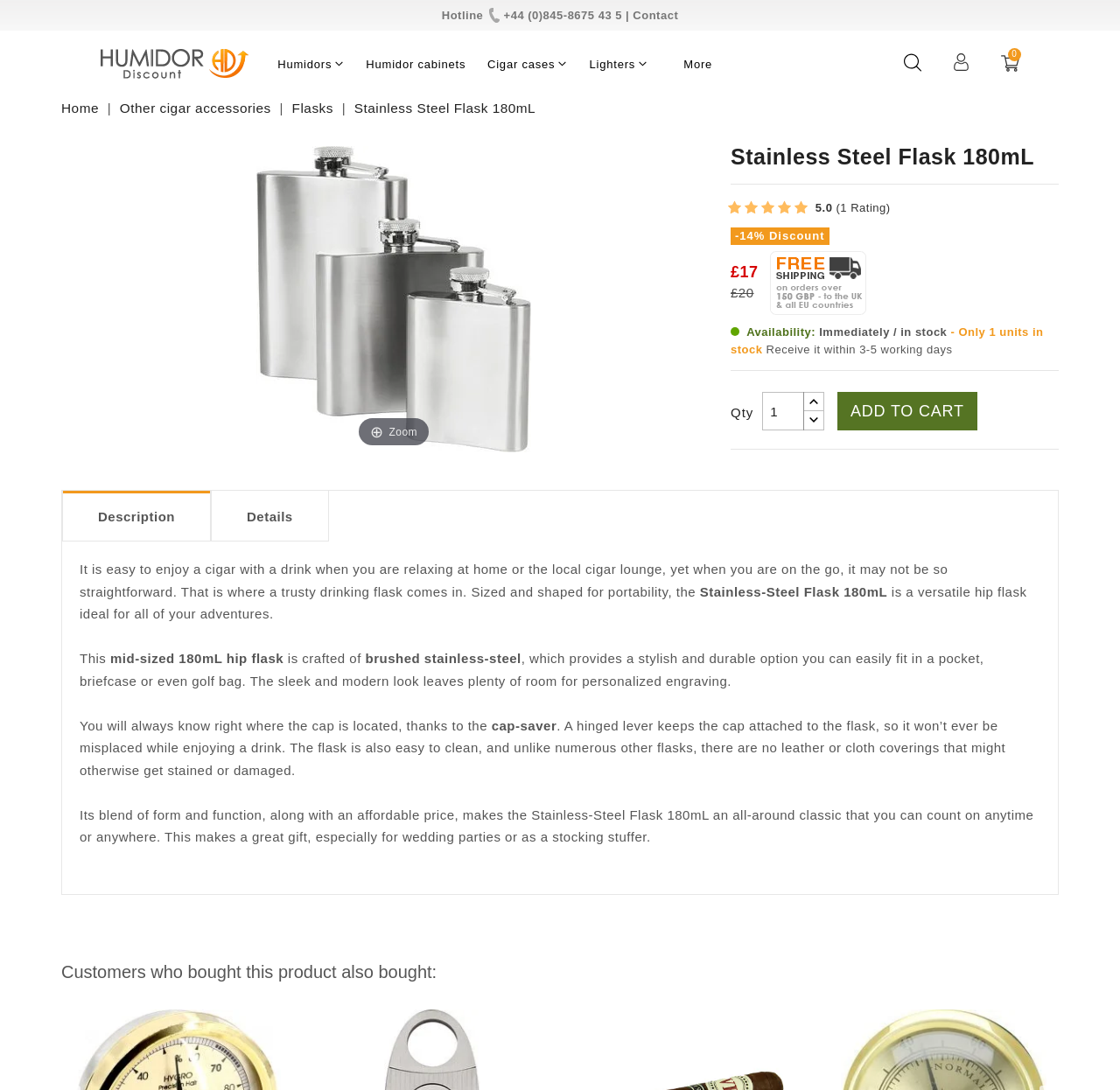What is the material of the flask?
Use the screenshot to answer the question with a single word or phrase.

Brushed stainless-steel